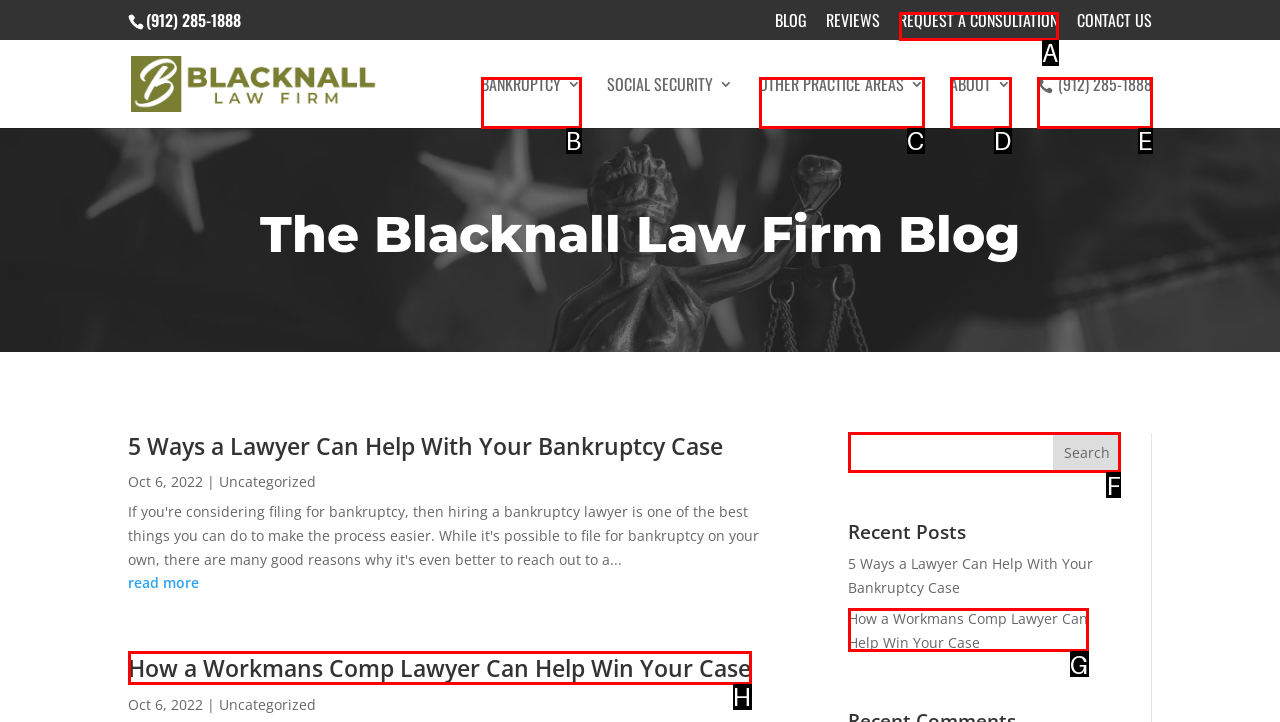Determine the HTML element to be clicked to complete the task: Click the 'How a Workmans Comp Lawyer Can Help Win Your Case' article. Answer by giving the letter of the selected option.

H